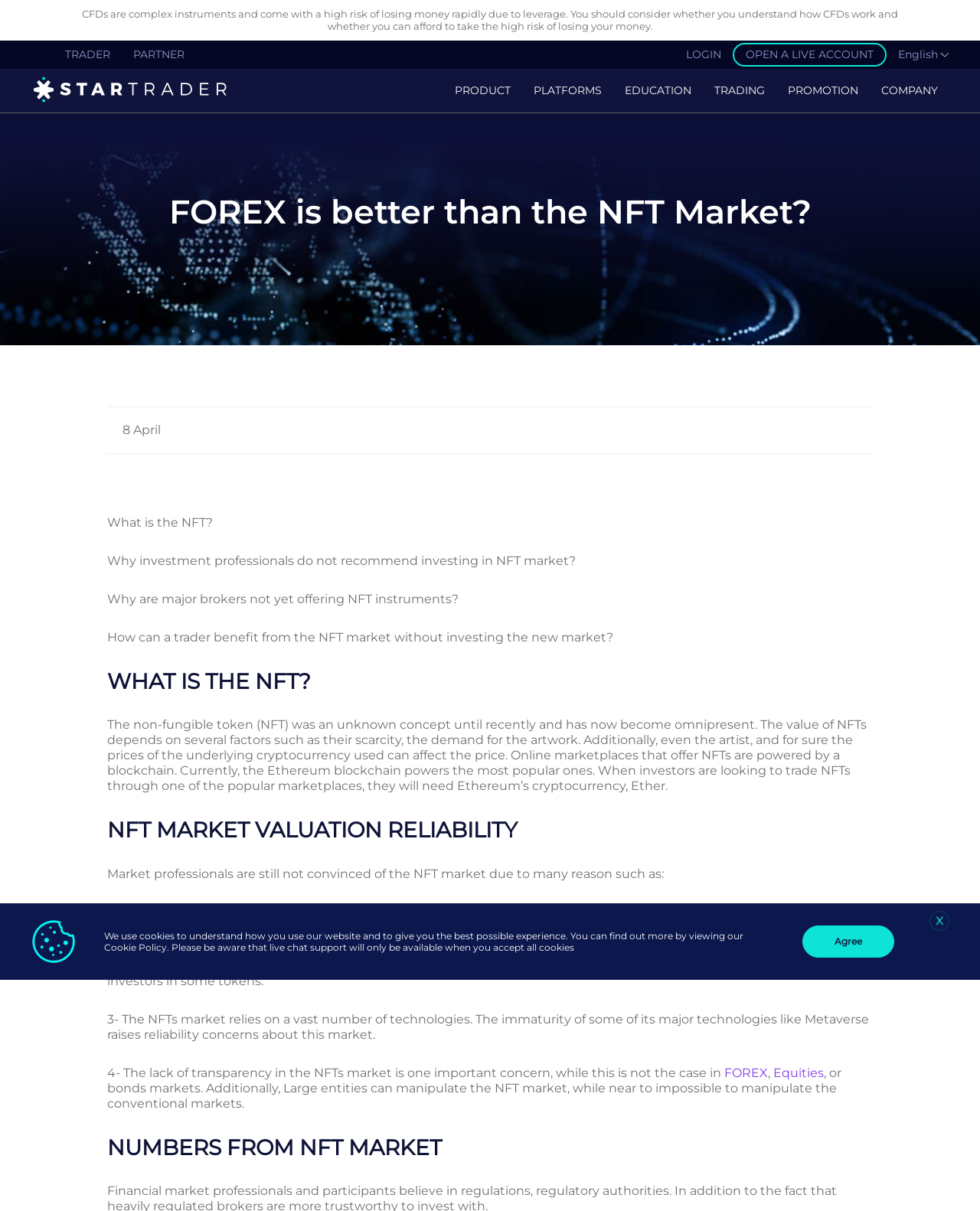Show me the bounding box coordinates of the clickable region to achieve the task as per the instruction: "Click on the LOGIN link".

[0.688, 0.033, 0.748, 0.057]